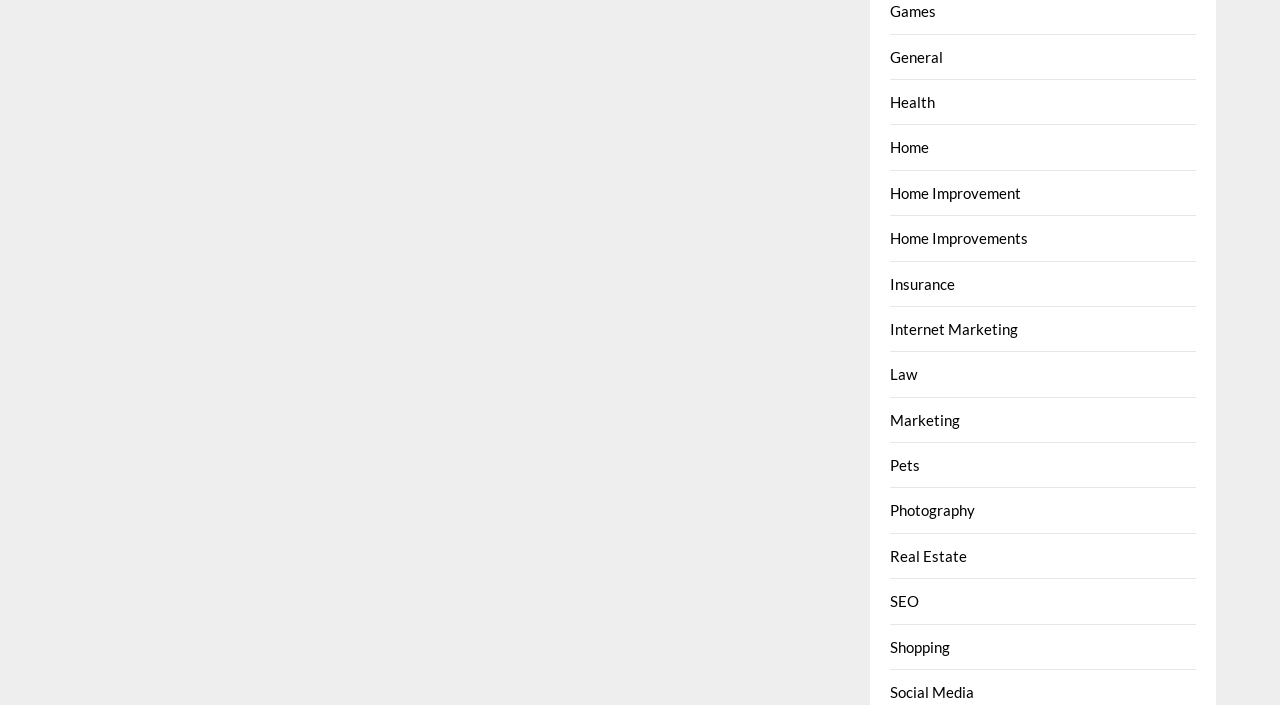Please identify the bounding box coordinates of the element I should click to complete this instruction: 'Visit Home Improvement'. The coordinates should be given as four float numbers between 0 and 1, like this: [left, top, right, bottom].

[0.696, 0.261, 0.798, 0.286]